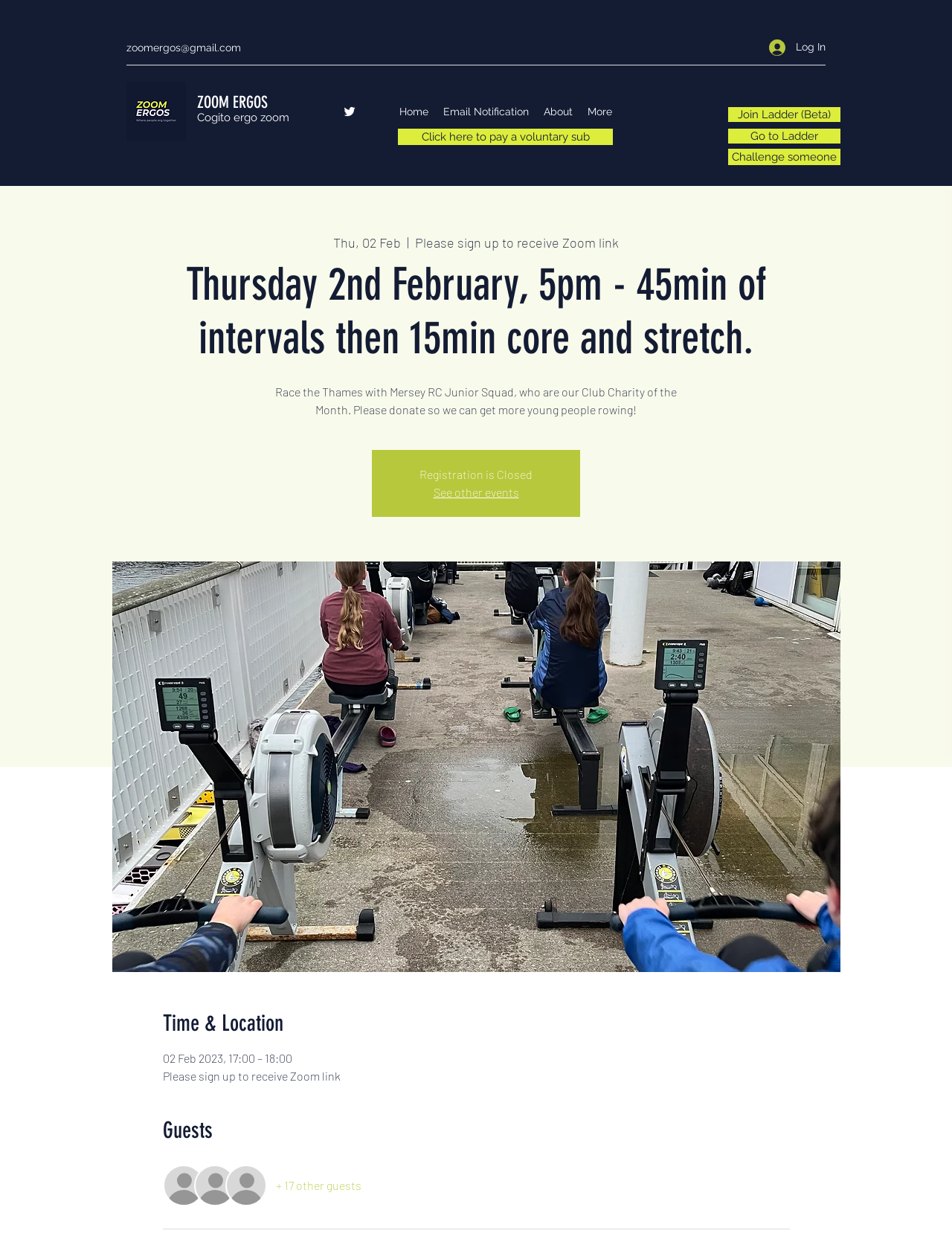What is the purpose of the event?
Please describe in detail the information shown in the image to answer the question.

I found the purpose of the event by reading the description, which states 'Race the Thames with Mersey RC Junior Squad, who are our Club Charity of the Month. Please donate so we can get more young people rowing!'.